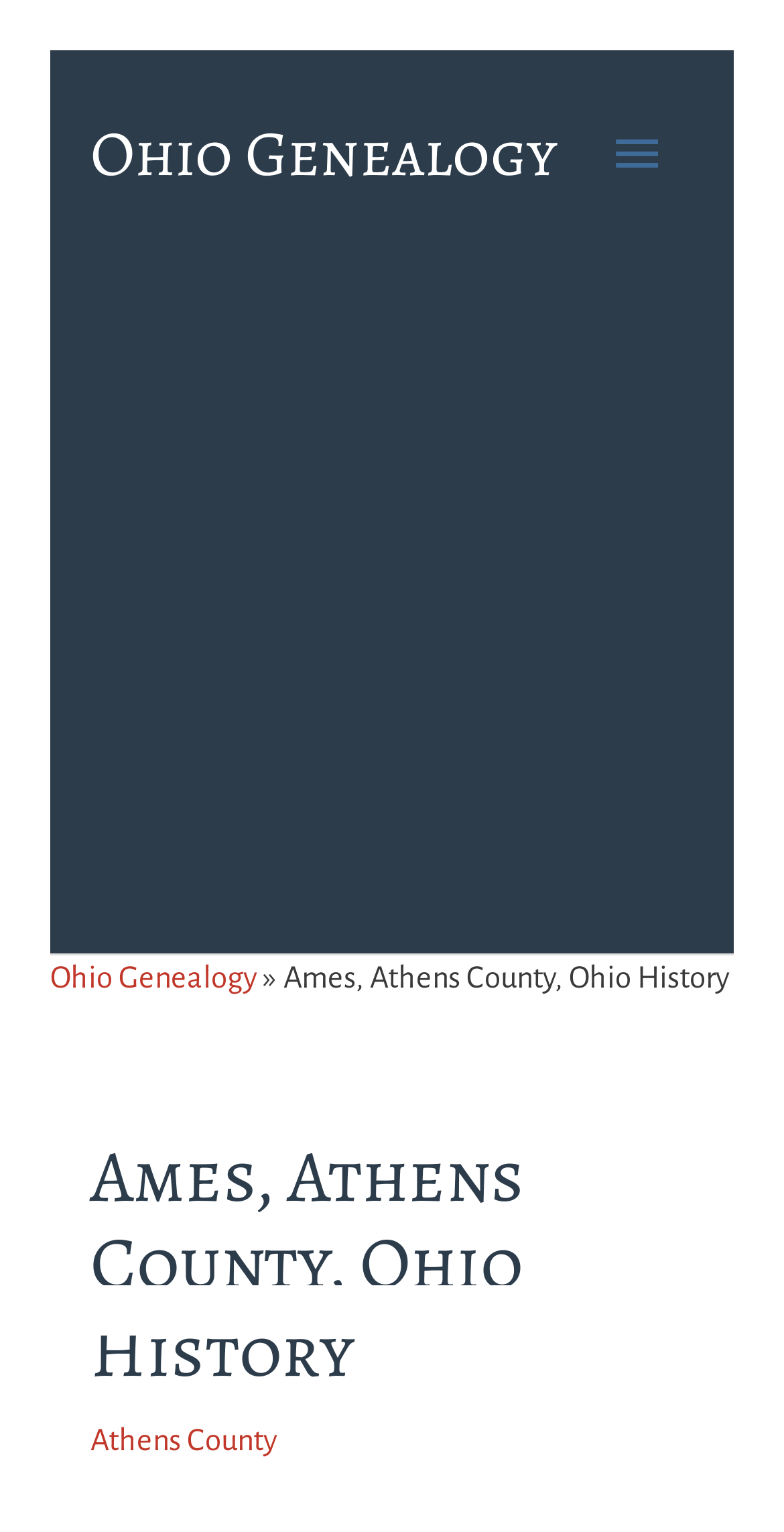Can you give a comprehensive explanation to the question given the content of the image?
What is the name of the township being described?

The webpage's title and breadcrumbs navigation both mention 'Ames, Athens County, Ohio History', which suggests that the webpage is about the history of Ames township.